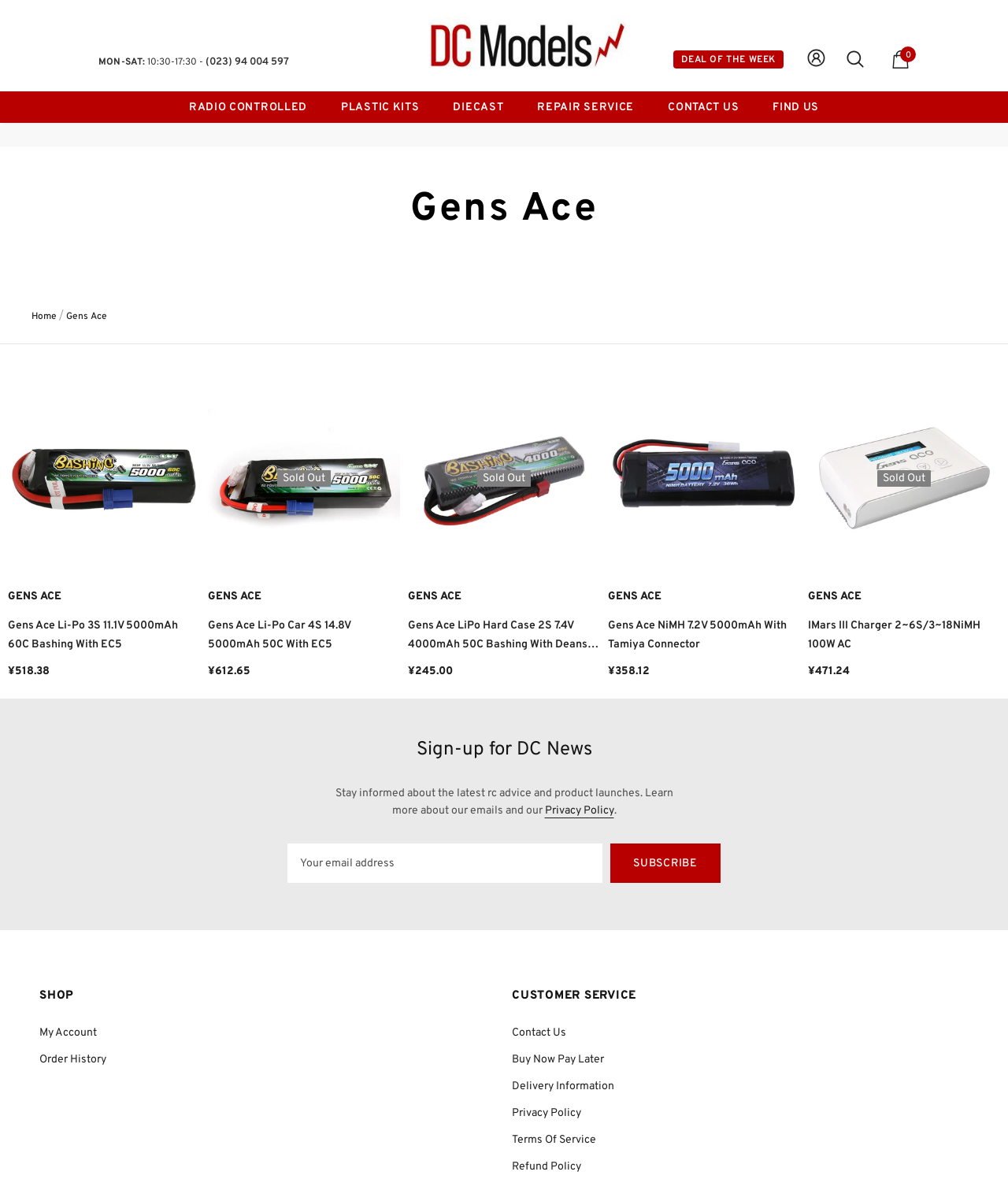What is the type of charger shown in the product listing? Based on the image, give a response in one word or a short phrase.

IMars III Charger